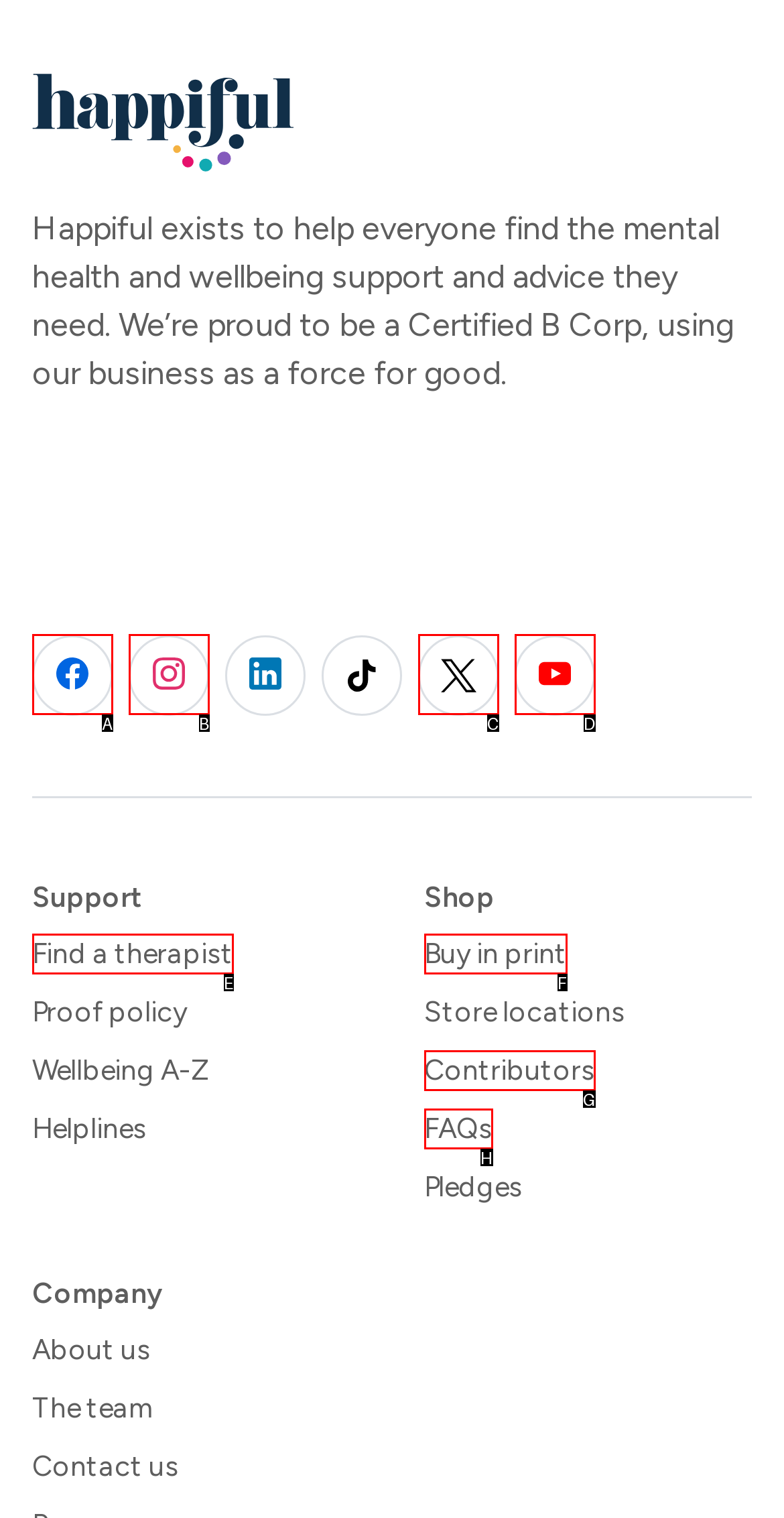Which option corresponds to the following element description: aria-label="Happiful on Youtube"?
Please provide the letter of the correct choice.

D